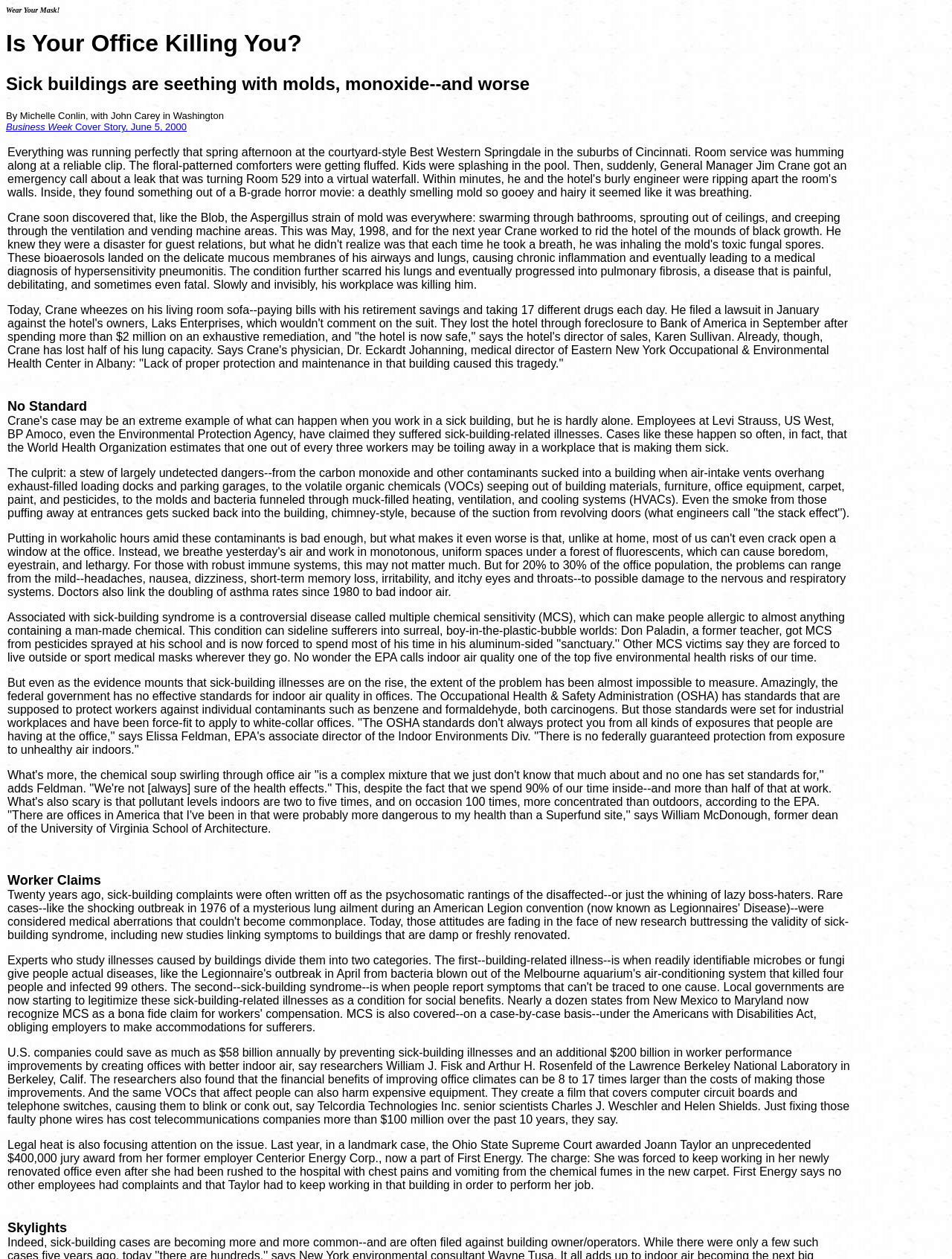Given the element description Cover Story, June 5, 2000, predict the bounding box coordinates for the UI element in the webpage screenshot. The format should be (top-left x, top-left y, bottom-right x, bottom-right y), and the values should be between 0 and 1.

[0.079, 0.097, 0.196, 0.105]